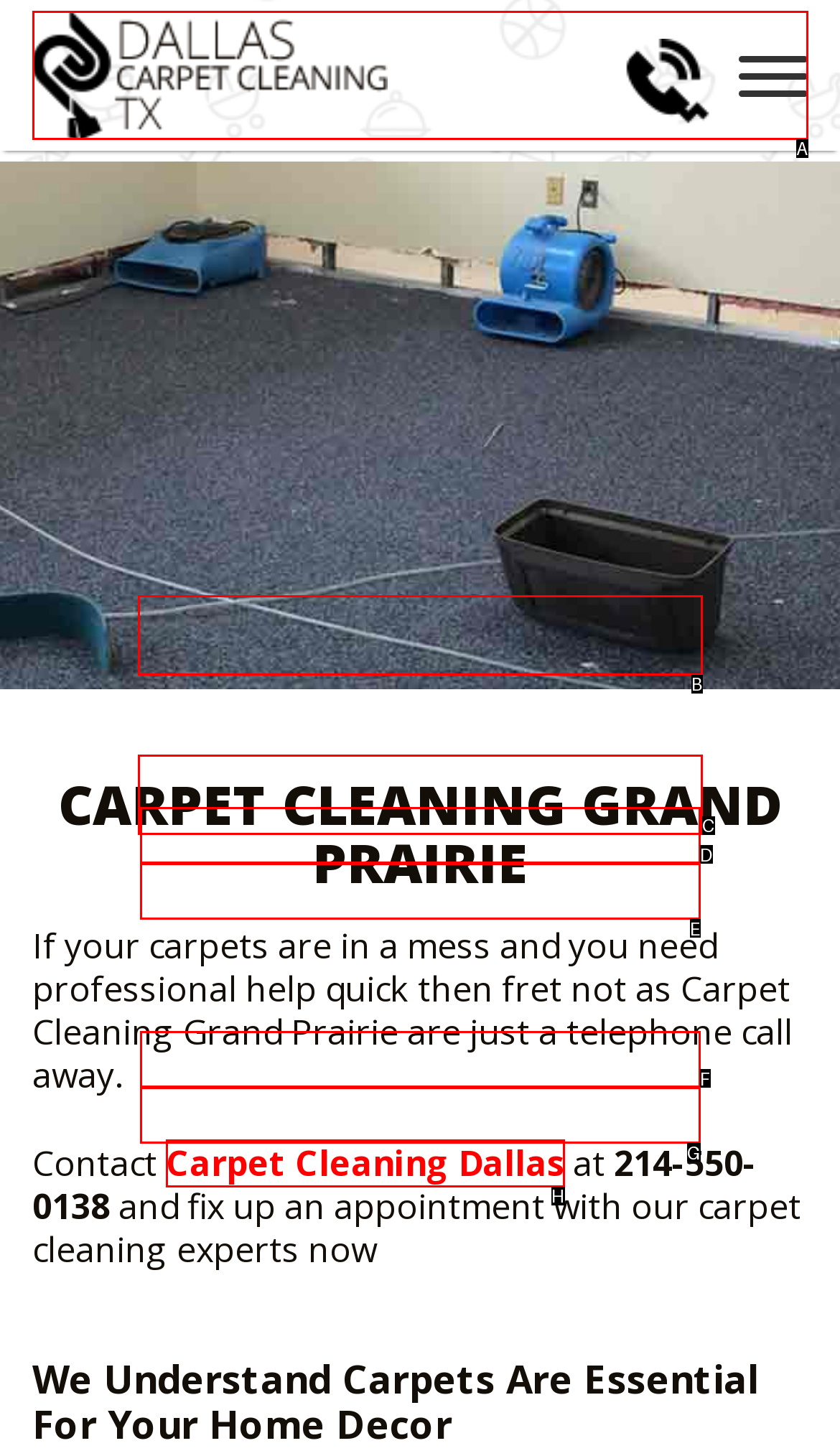Identify which HTML element matches the description: FREE PRICE ESTIMATE
Provide your answer in the form of the letter of the correct option from the listed choices.

B